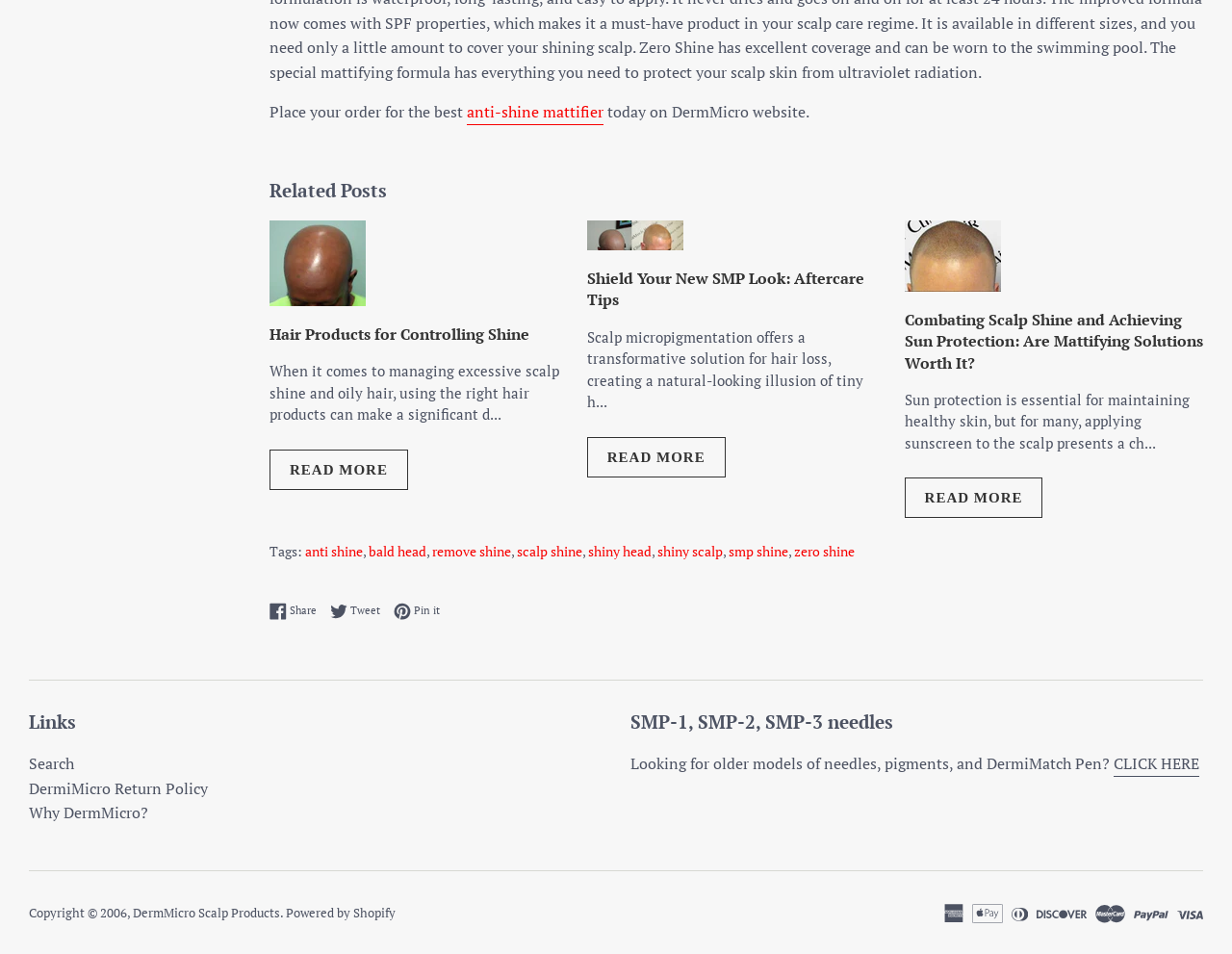What is the purpose of the 'Tags' section?
Refer to the screenshot and answer in one word or phrase.

To categorize content